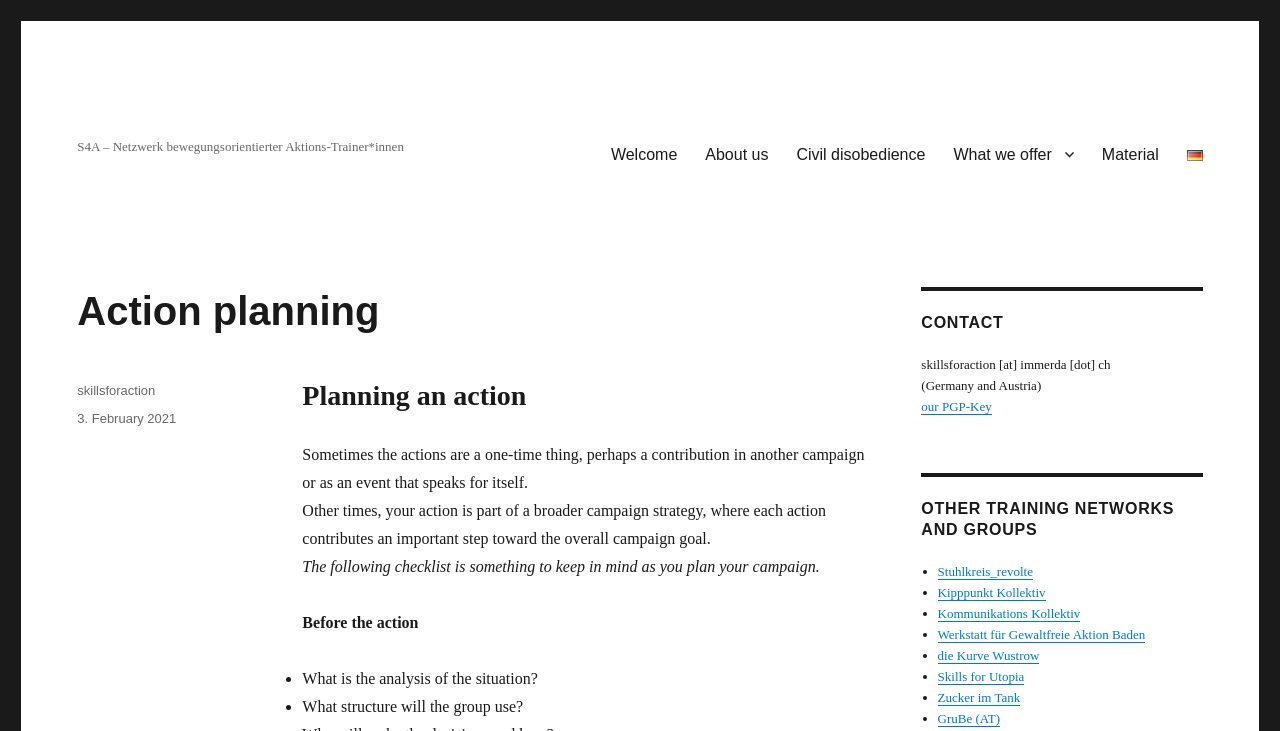Give the bounding box coordinates for the element described as: "3. February 20213. February 2021".

[0.06, 0.562, 0.138, 0.583]